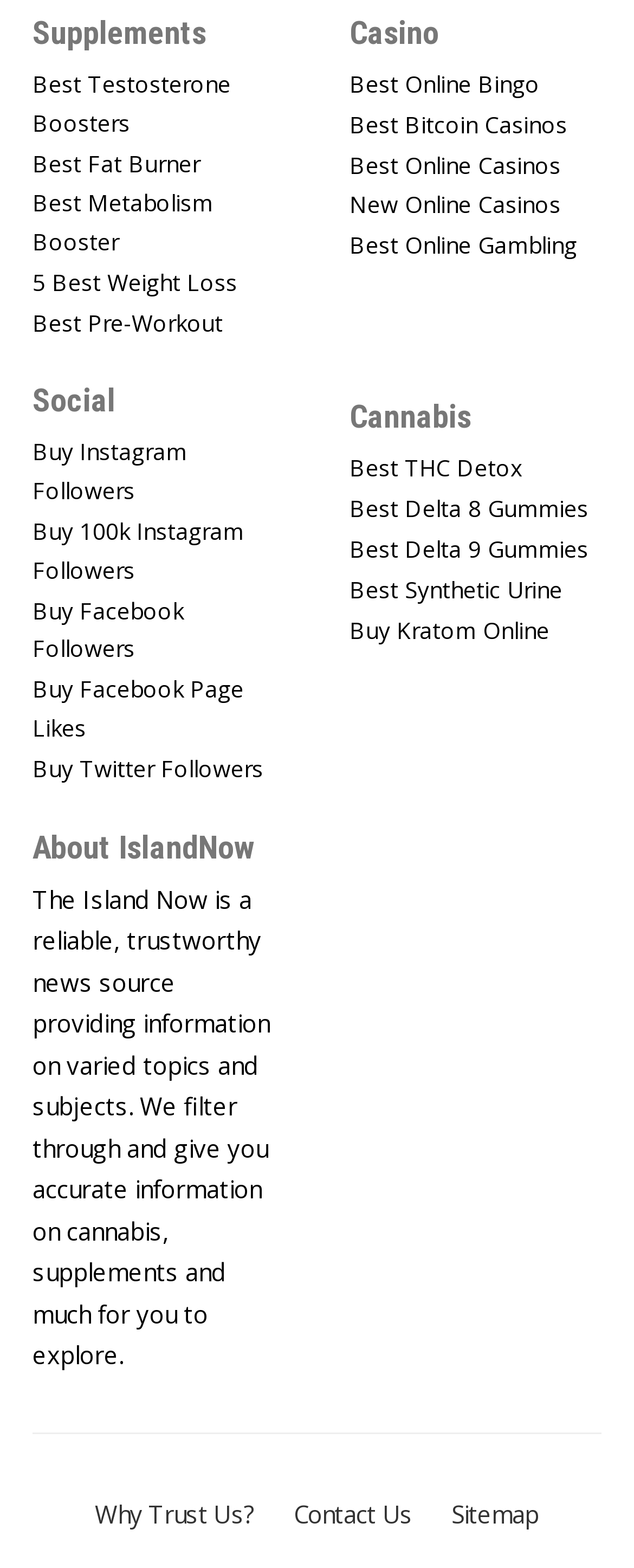Locate the bounding box coordinates of the element's region that should be clicked to carry out the following instruction: "Learn about Buy Instagram Followers". The coordinates need to be four float numbers between 0 and 1, i.e., [left, top, right, bottom].

[0.051, 0.276, 0.449, 0.331]